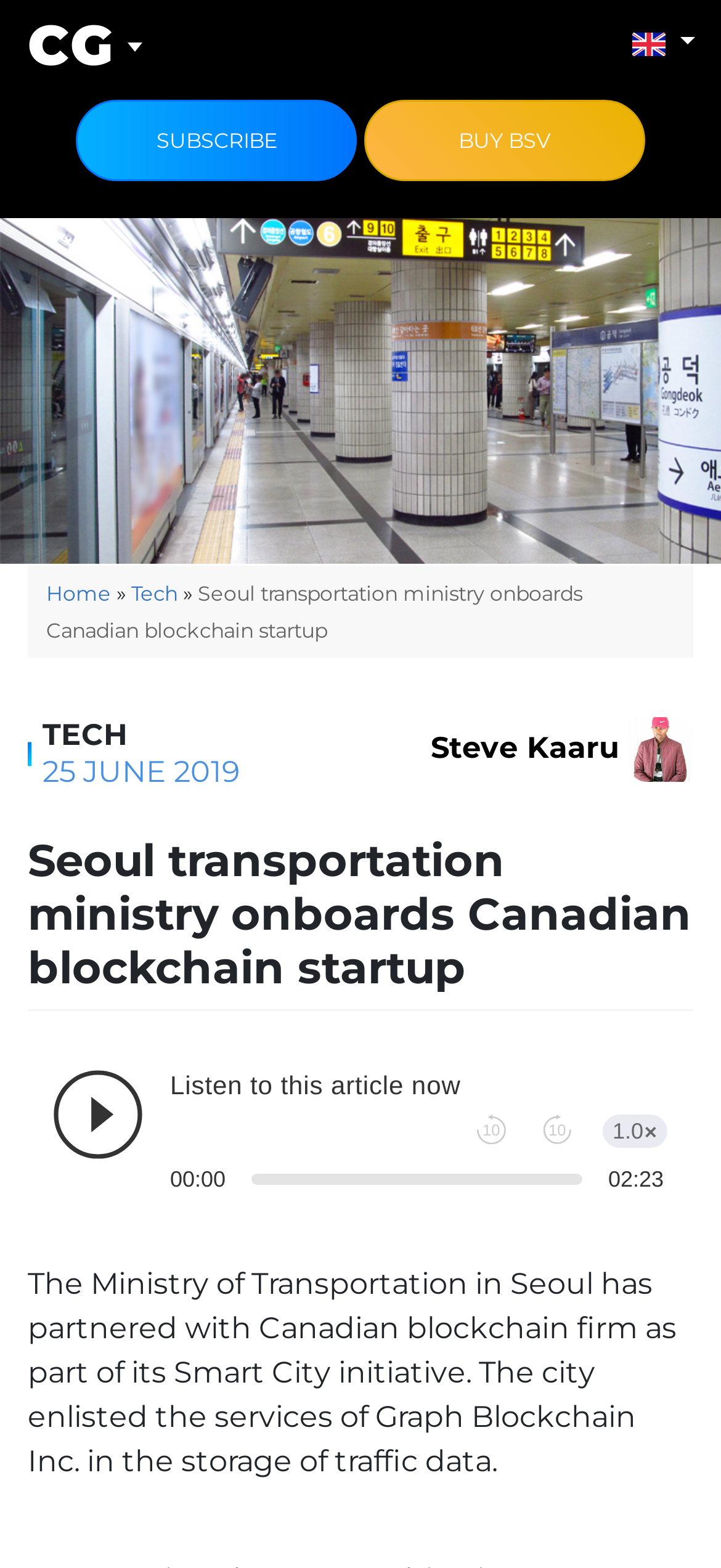Find and generate the main title of the webpage.

Seoul transportation ministry onboards Canadian blockchain startup